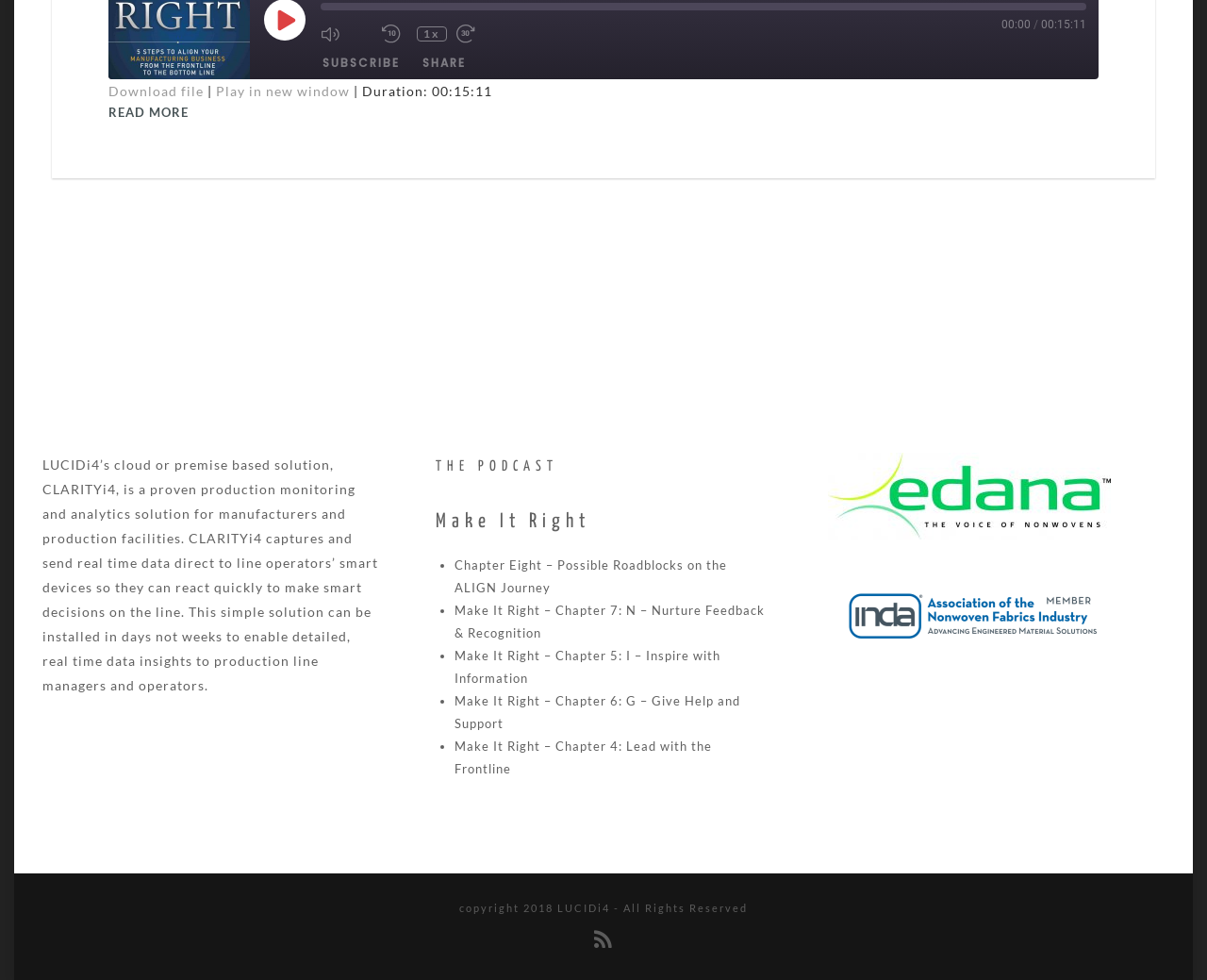Identify the bounding box for the element characterized by the following description: "title="Share on Twitter"".

[0.197, 0.106, 0.22, 0.135]